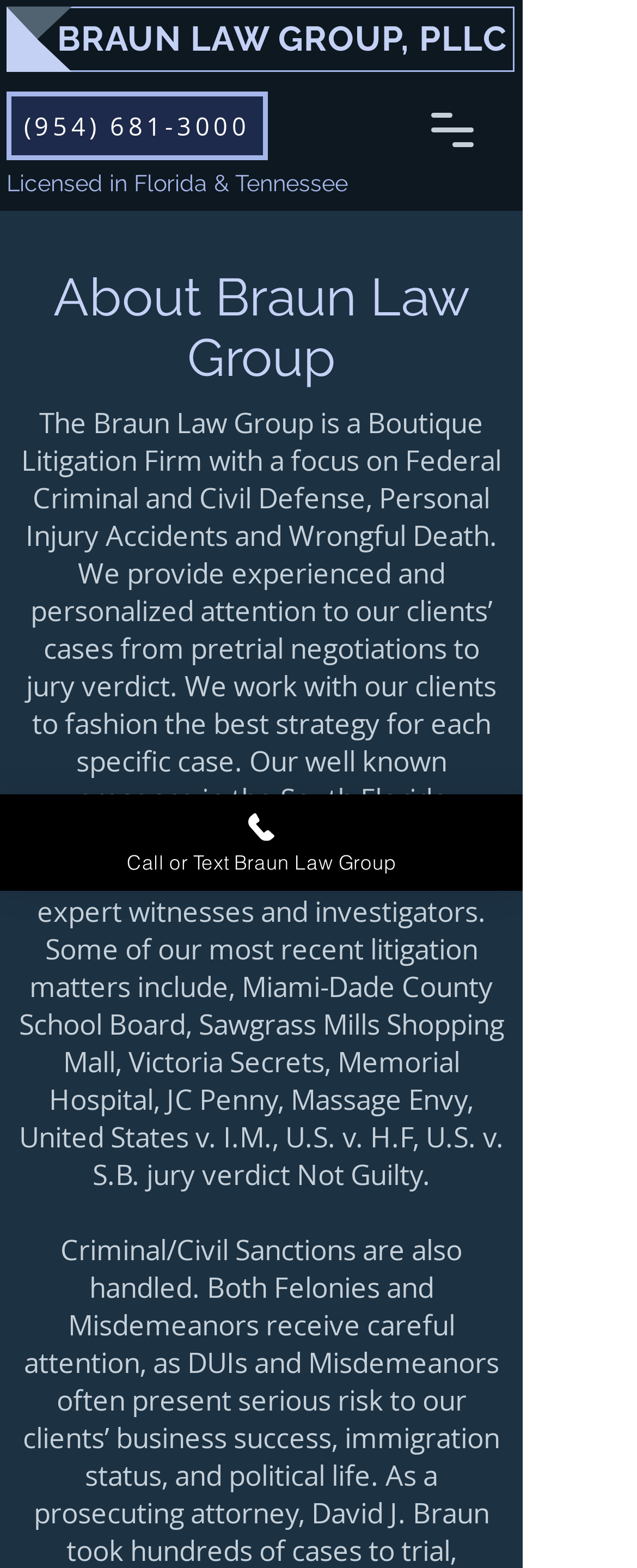Elaborate on the different components and information displayed on the webpage.

The webpage is about Braun Law Group, a boutique litigation firm specializing in Personal Injury and Criminal Defense. At the top right corner, there is a button to open the navigation menu. Below it, there is a phone number, (954) 681-3000, and a text stating that the law firm is licensed in Florida and Tennessee. 

On the top left, there is a link to the homepage, accompanied by a small image. Next to it, there is a link to Braun Law Group, PLLC. 

The main content of the webpage starts with a heading, "About Braun Law Group", which is positioned roughly in the middle of the page. 

At the bottom of the page, there is a call-to-action link, "Call or Text Braun Law Group", accompanied by a small image.